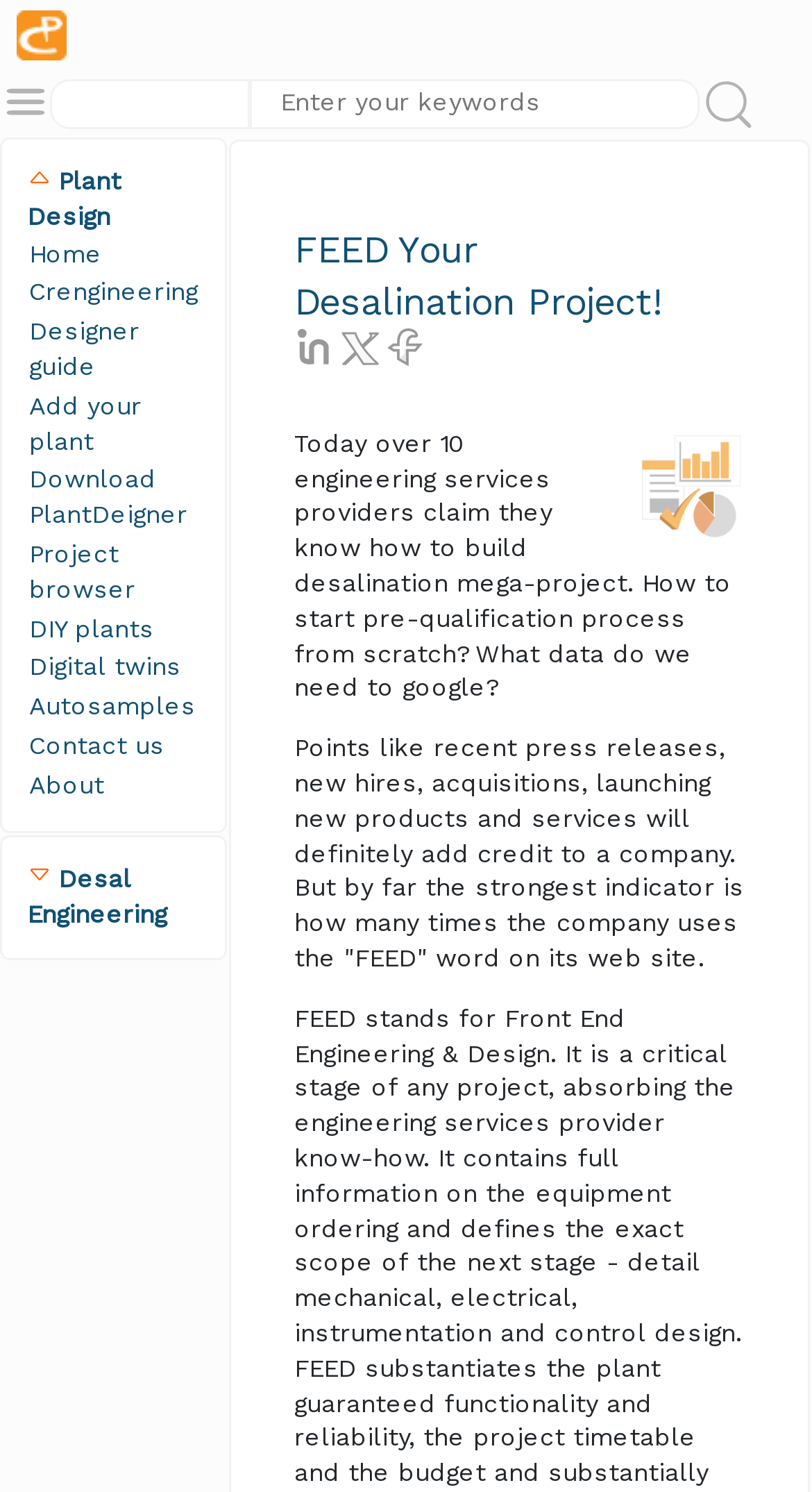Identify the bounding box coordinates for the UI element described as follows: "name="search" placeholder="Enter your keywords"". Ensure the coordinates are four float numbers between 0 and 1, formatted as [left, top, right, bottom].

[0.308, 0.053, 0.862, 0.086]